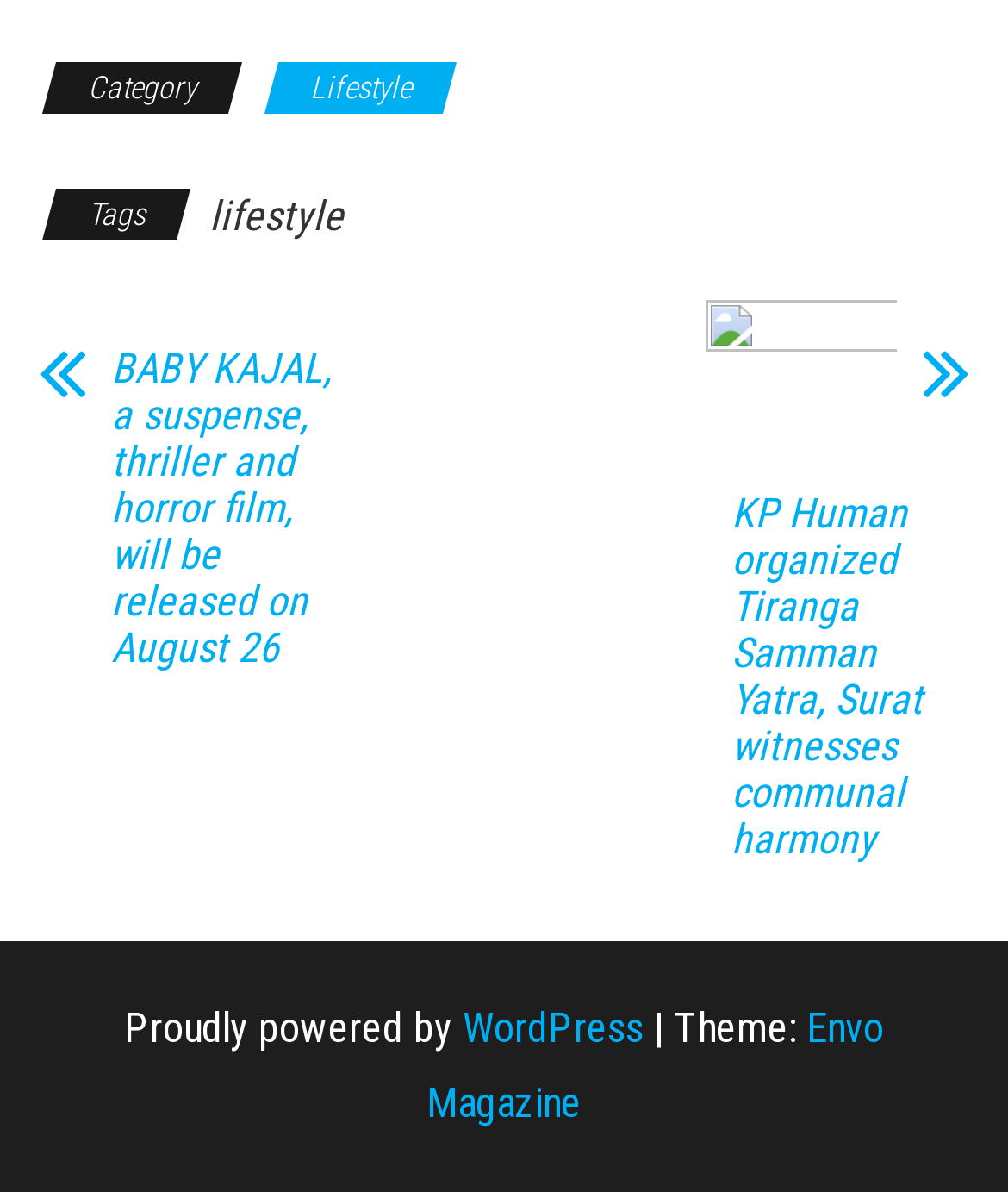Pinpoint the bounding box coordinates of the area that should be clicked to complete the following instruction: "Check the KP Human organized Tiranga Samman Yatra article". The coordinates must be given as four float numbers between 0 and 1, i.e., [left, top, right, bottom].

[0.7, 0.412, 0.962, 0.724]